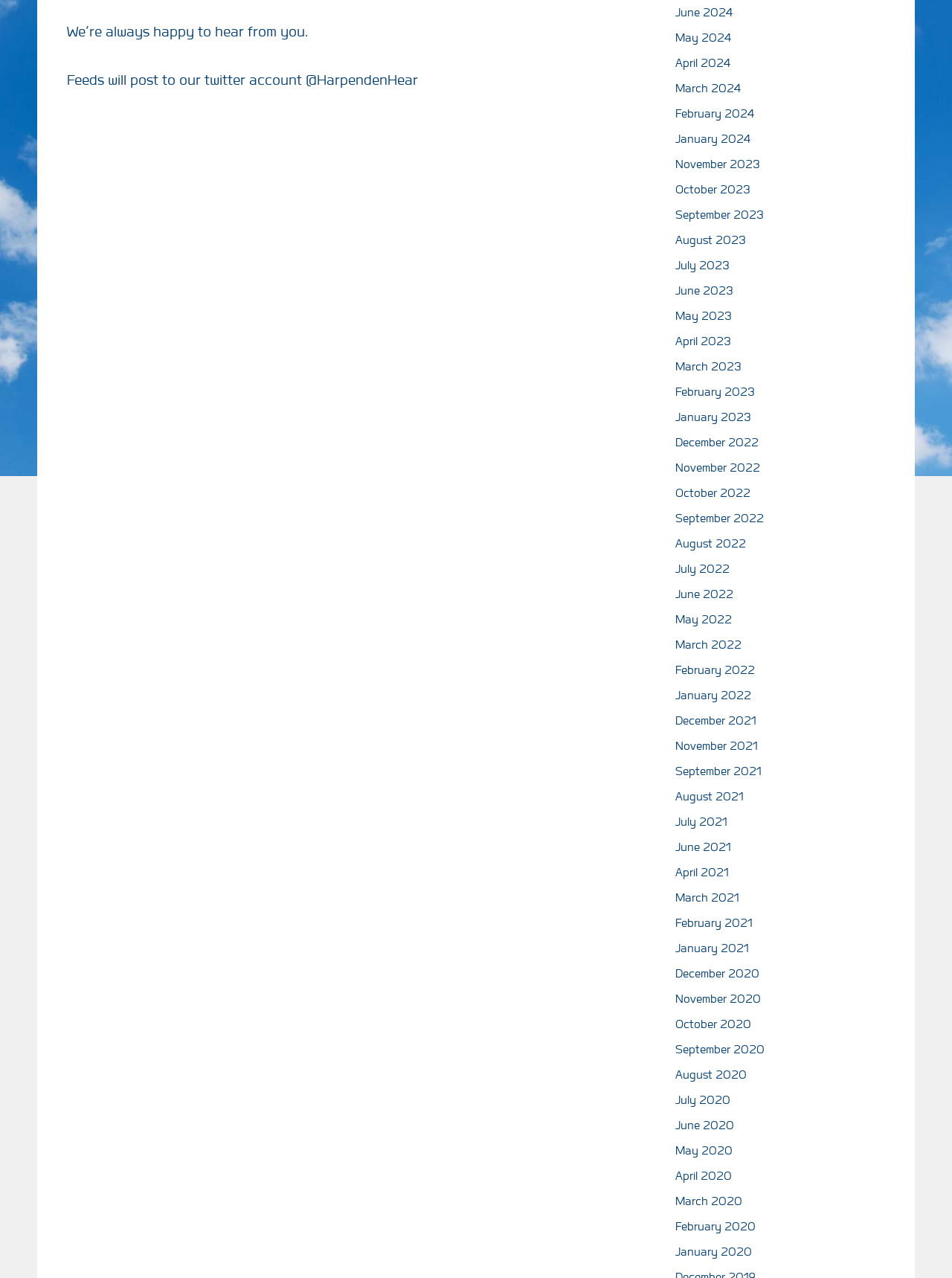Identify the bounding box for the UI element that is described as follows: "@HarpendenHear".

[0.321, 0.056, 0.439, 0.07]